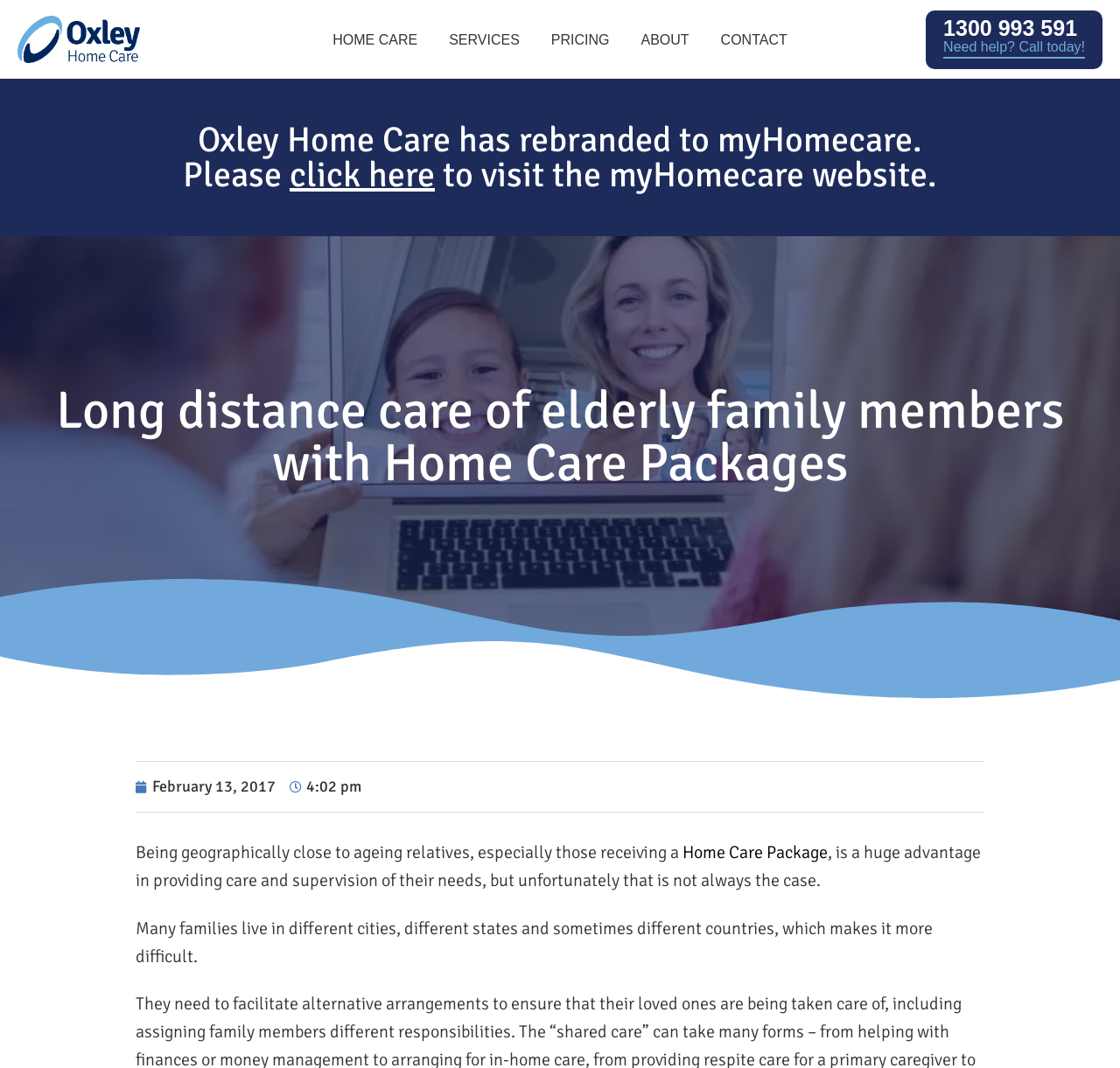Locate the bounding box coordinates of the UI element described by: "1300 993 591". Provide the coordinates as four float numbers between 0 and 1, formatted as [left, top, right, bottom].

[0.842, 0.018, 0.969, 0.034]